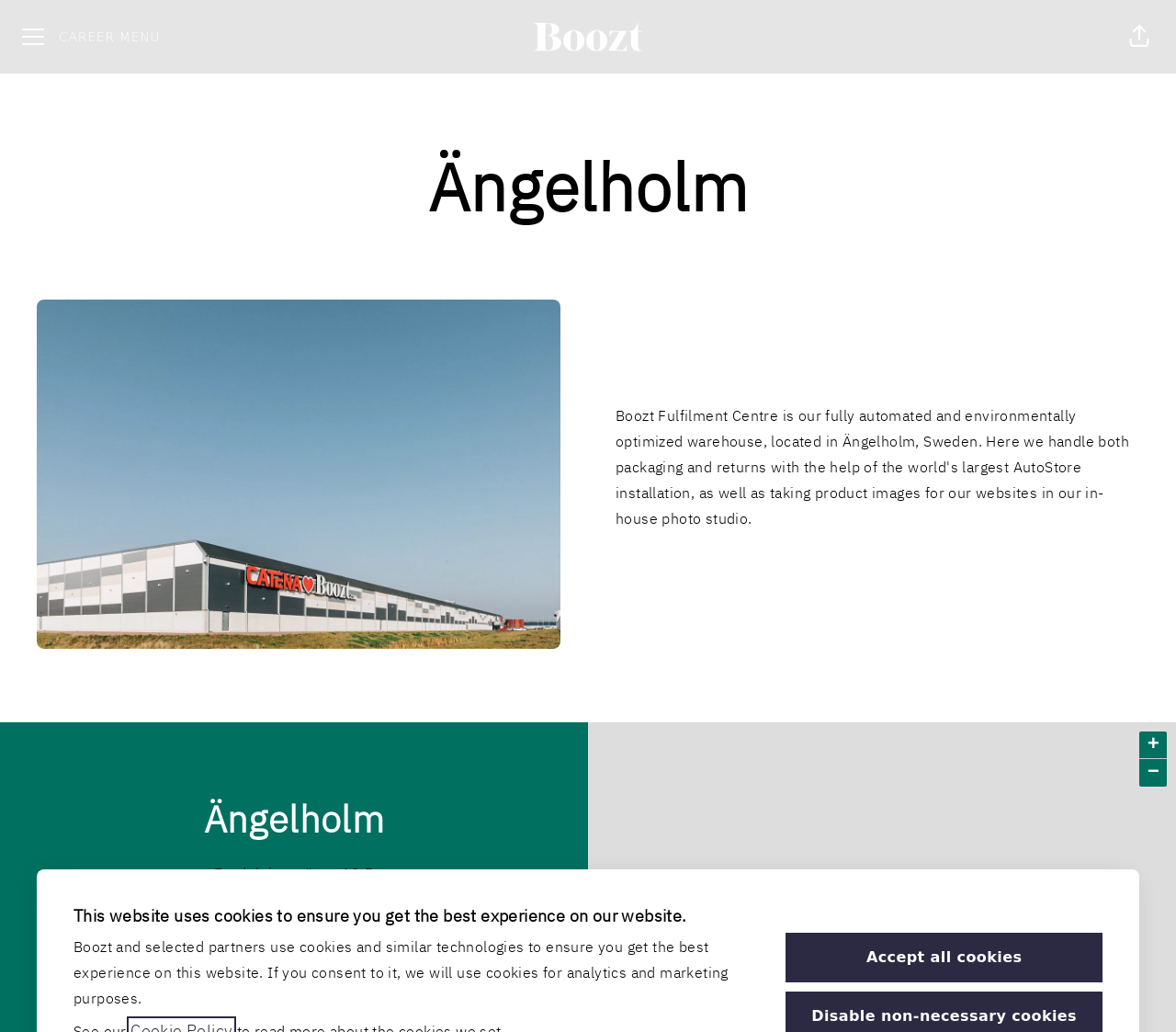Find and provide the bounding box coordinates for the UI element described with: "+".

[0.969, 0.709, 0.992, 0.736]